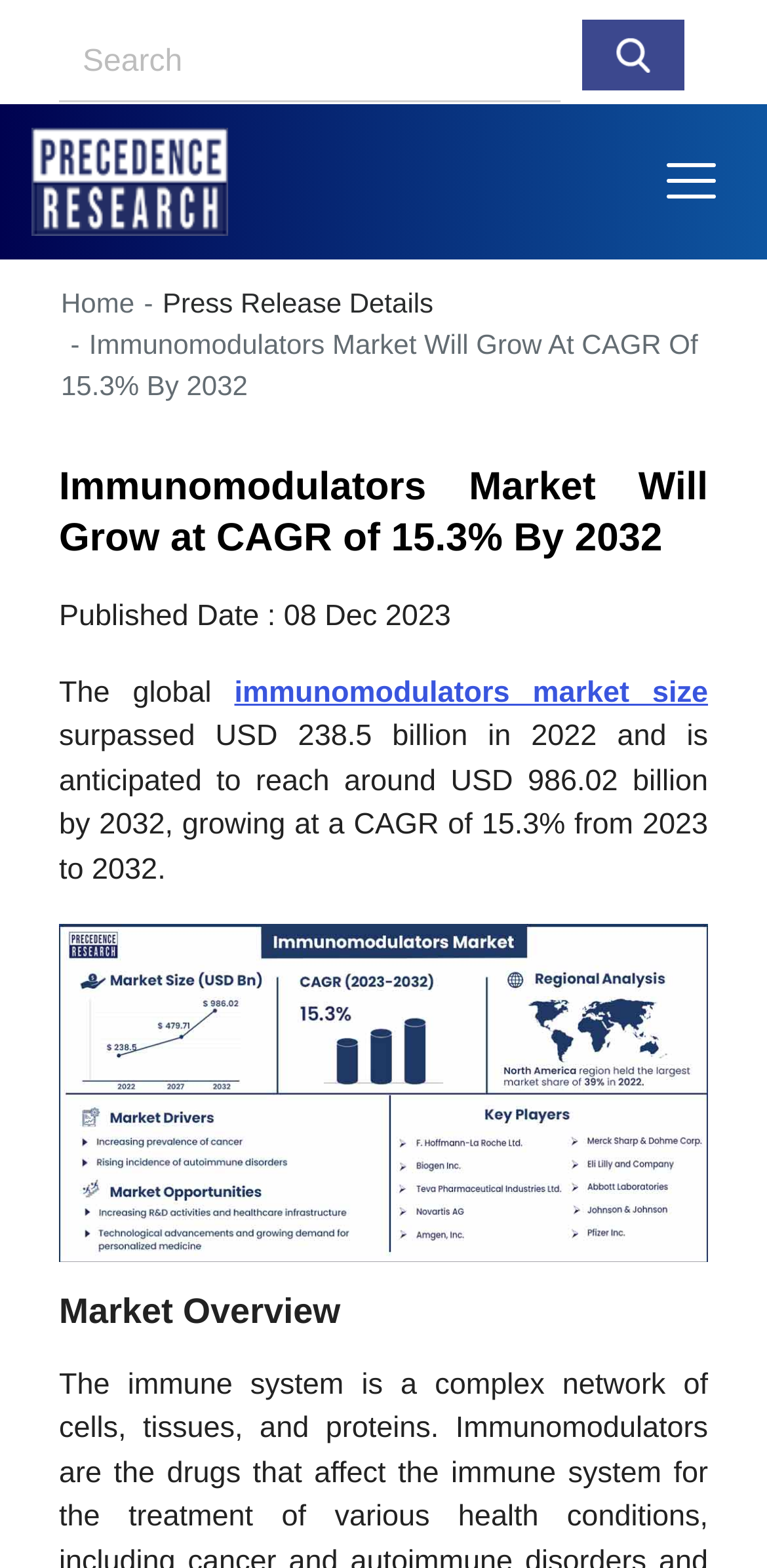Locate the bounding box of the UI element described in the following text: "name="q" placeholder="Search"".

[0.077, 0.013, 0.731, 0.067]